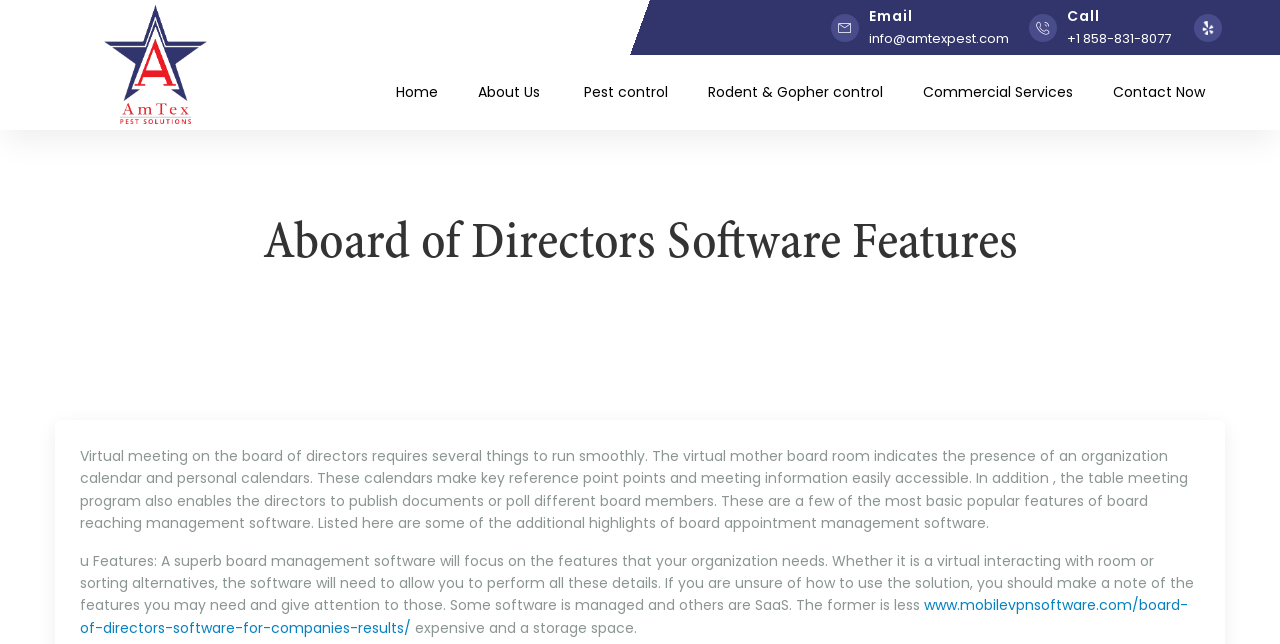What is the company's email address?
Please look at the screenshot and answer using one word or phrase.

info@amtexpest.com